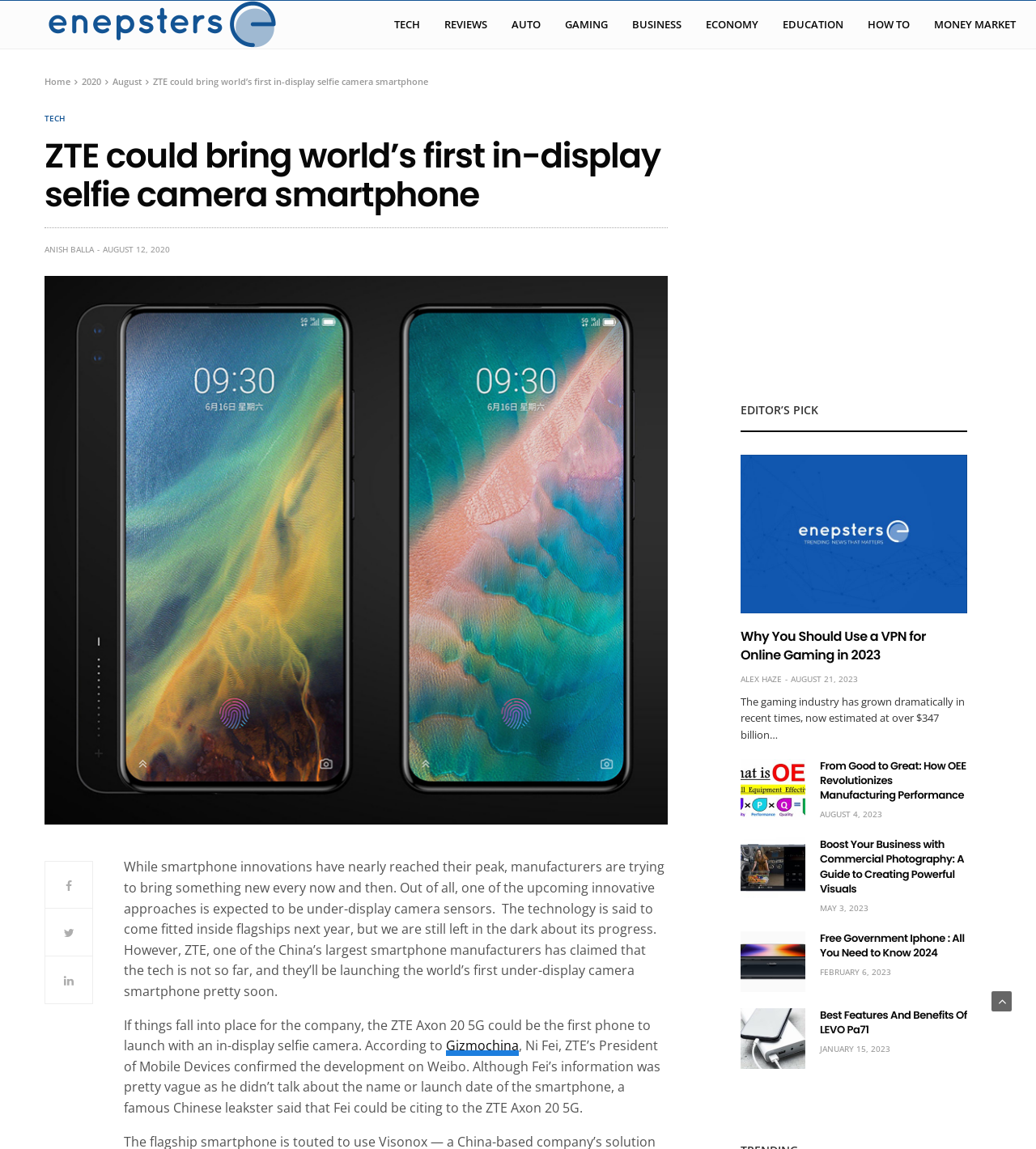Find the bounding box coordinates for the HTML element described in this sentence: "Alex Haze". Provide the coordinates as four float numbers between 0 and 1, in the format [left, top, right, bottom].

[0.715, 0.585, 0.755, 0.597]